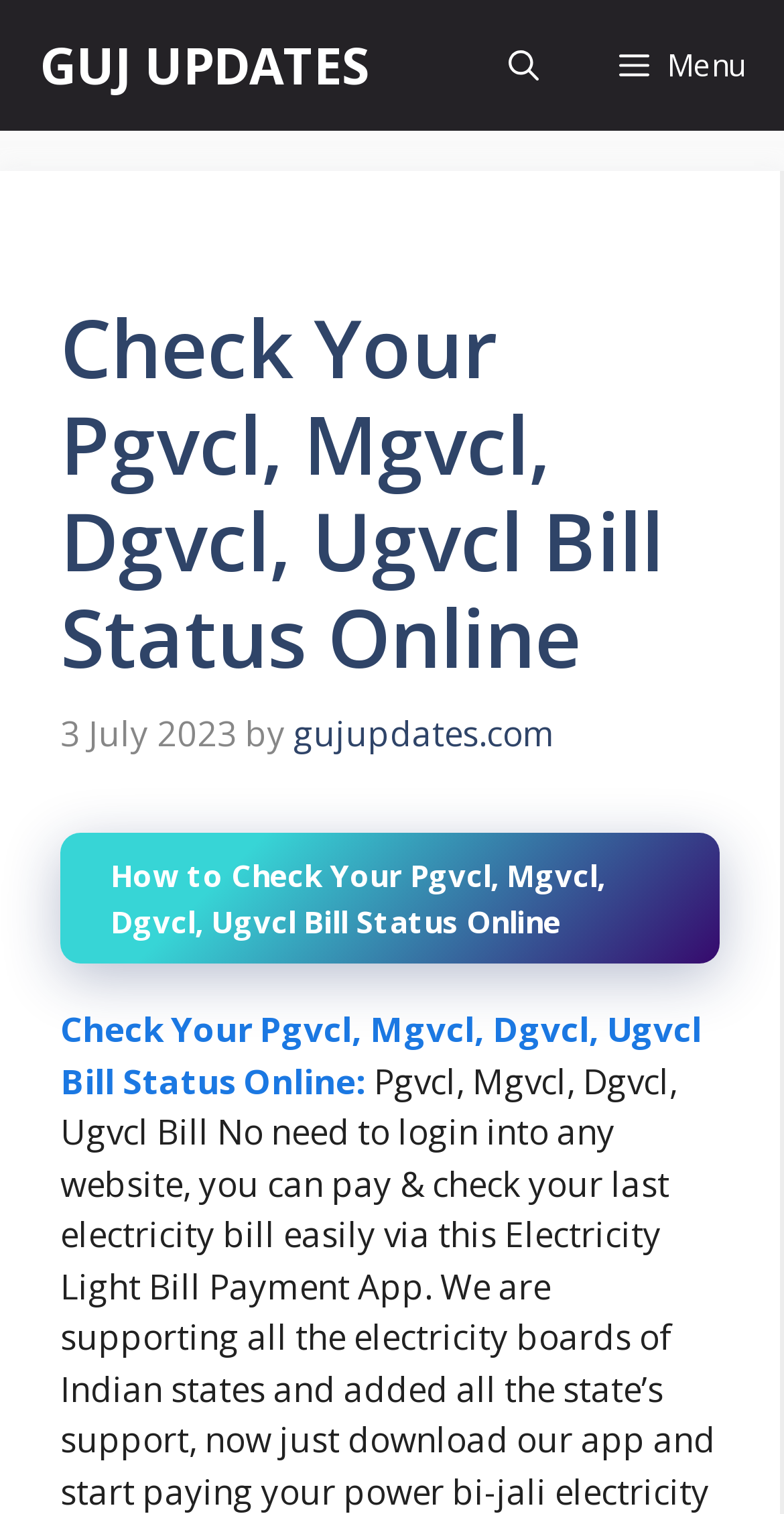Respond to the question below with a concise word or phrase:
Who is the author of the article?

gujupdates.com